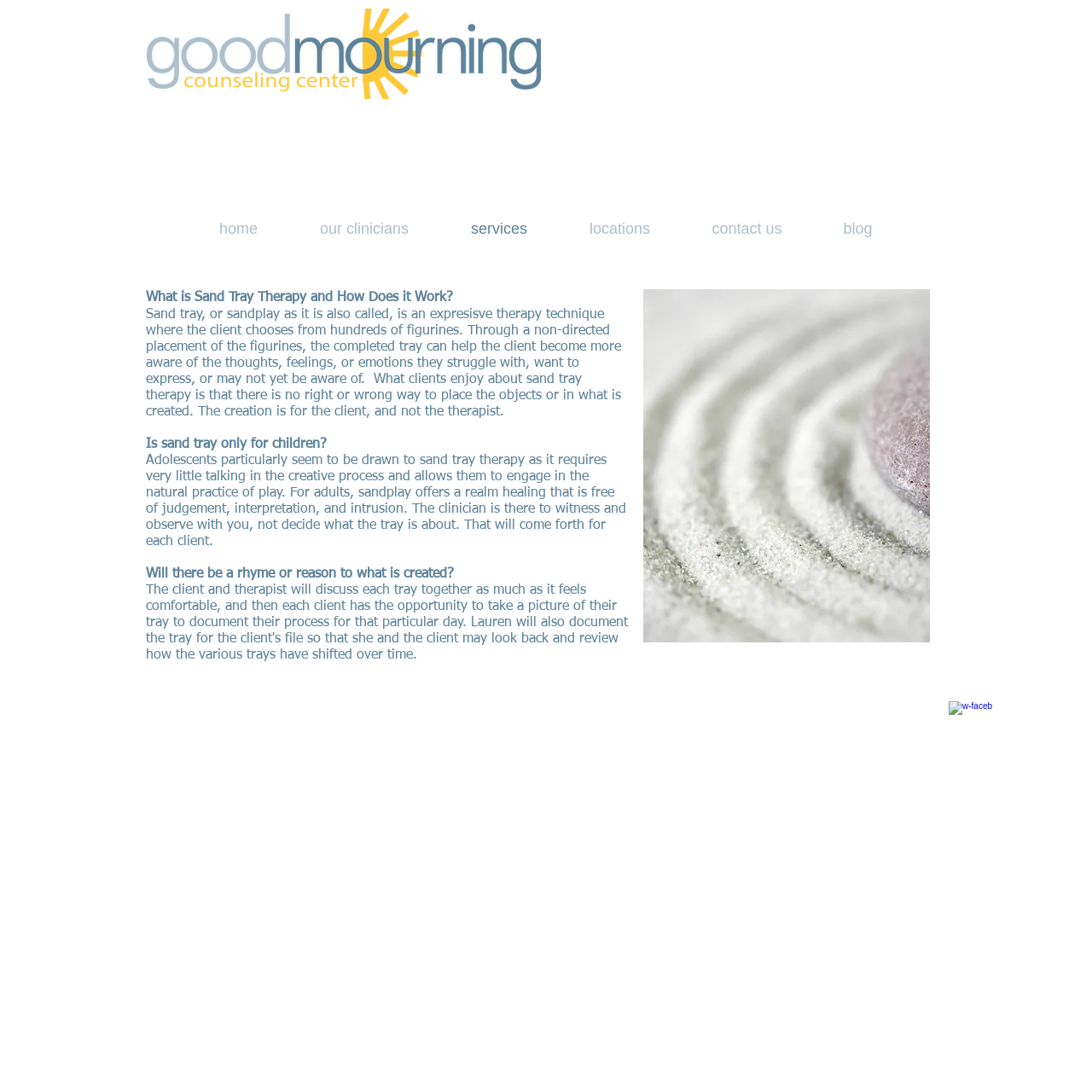Please examine the image and answer the question with a detailed explanation:
What is the navigation menu for?

The navigation menu on the webpage provides links to different pages, such as 'home', 'our clinicians', 'services', 'locations', 'contact us', and 'blog', allowing users to access various sections of the website.